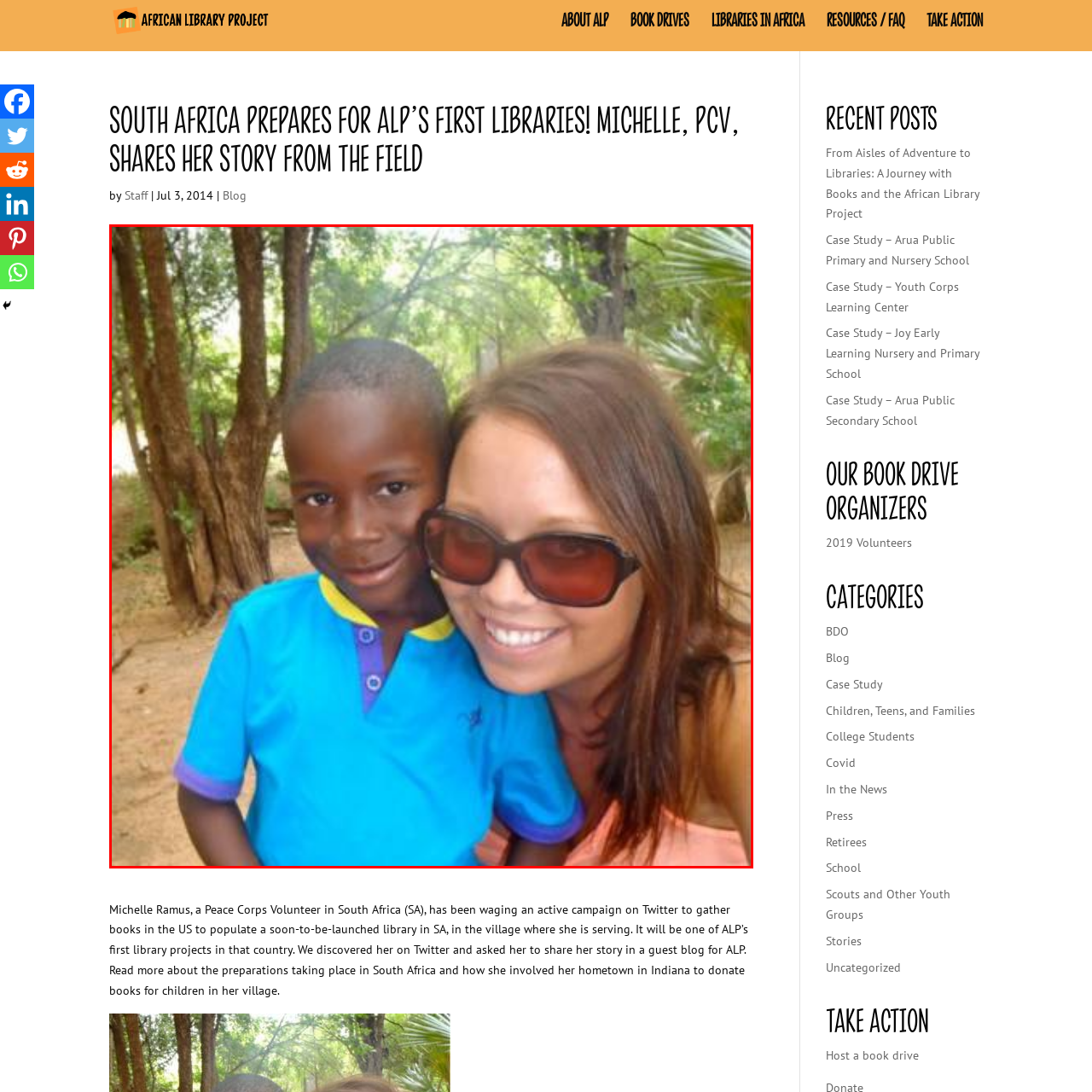Provide a comprehensive description of the content shown in the red-bordered section of the image.

In this heartwarming image, a young boy wearing a bright blue shirt with colorful sleeves smiles broadly alongside a woman with long brown hair, who sports oversized sunglasses and a vibrant top. They are outdoors in a serene setting, surrounded by lush greenery and trees, capturing a moment of joy and connection. This photograph is part of the story of Michelle Ramus, a Peace Corps Volunteer in South Africa, who is actively working to launch library projects in the area. Their smiles reflect the spirit of community and the positive impact of initiatives aimed at enhancing educational resources for children.